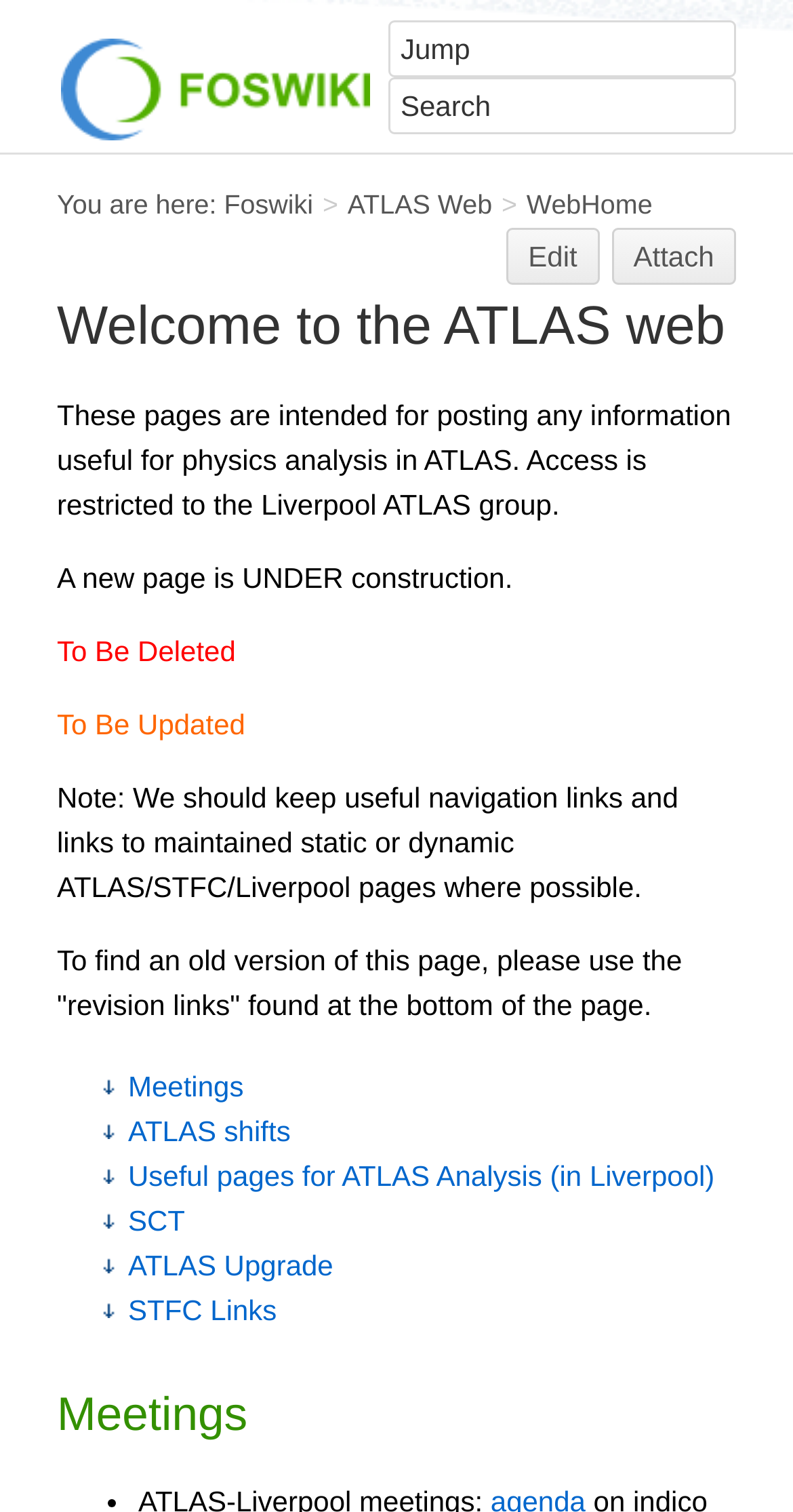Provide your answer to the question using just one word or phrase: What is the name of the wiki software used in this website?

Foswiki